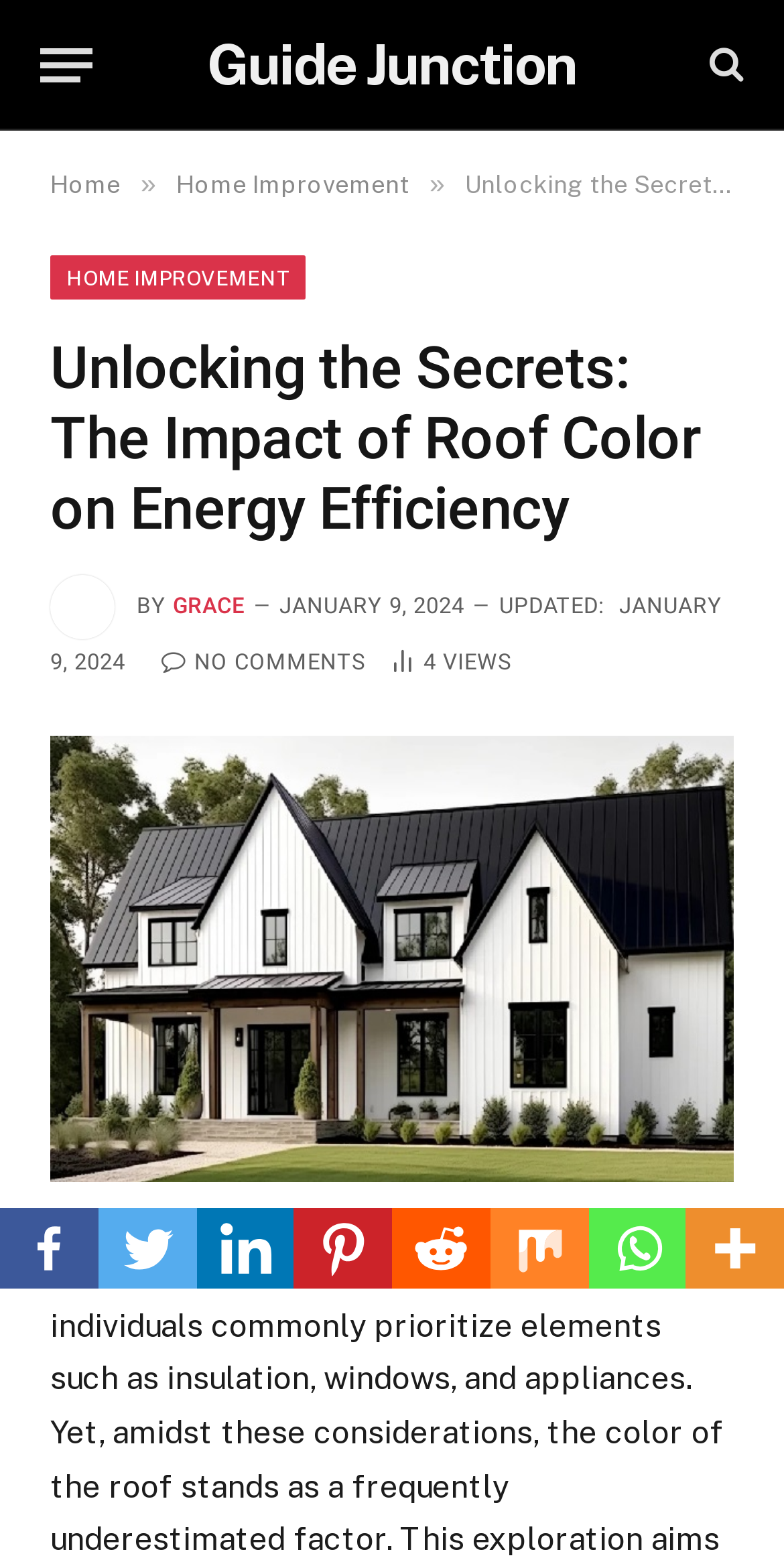Please provide a detailed answer to the question below by examining the image:
When was the article updated?

The update date of the article can be found by looking at the section below the author's name, where it says 'UPDATED: JANUARY 9, 2024'.